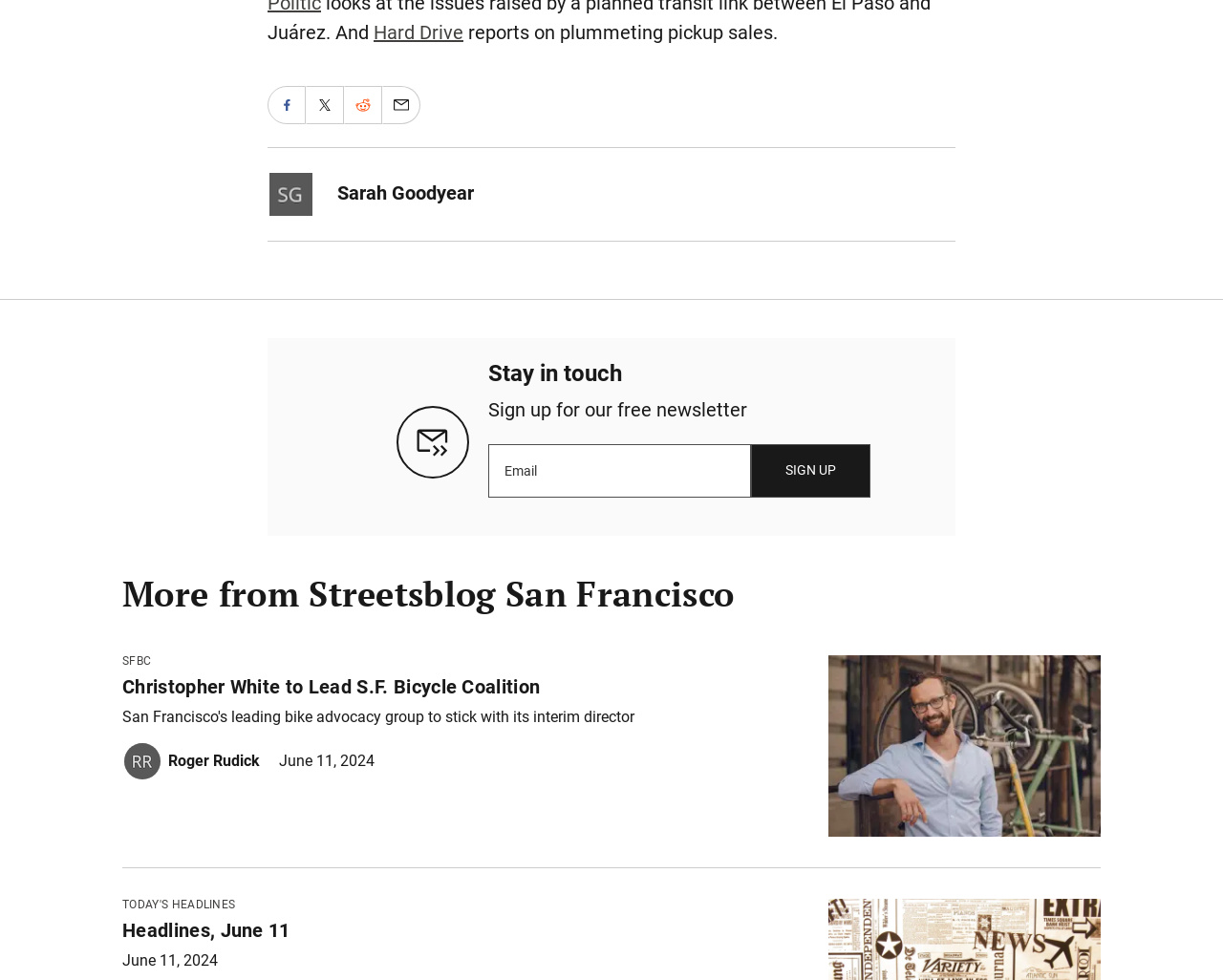What is the name of the author?
Please respond to the question with a detailed and informative answer.

The name of the author is 'Sarah Goodyear' as indicated by the link 'Sarah Goodyear' on the webpage.